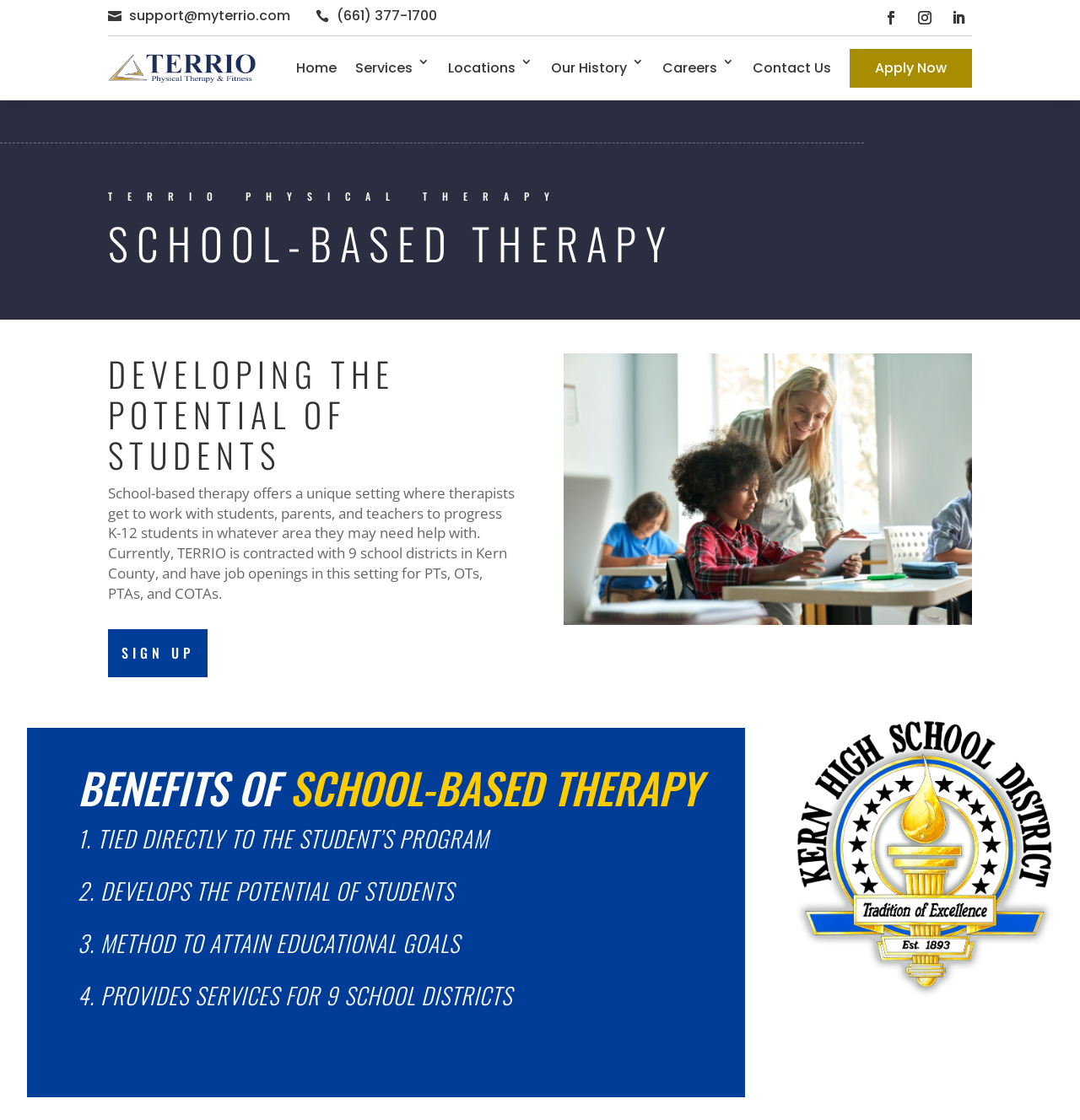Provide the bounding box for the UI element matching this description: "Contact Us".

[0.697, 0.032, 0.77, 0.09]